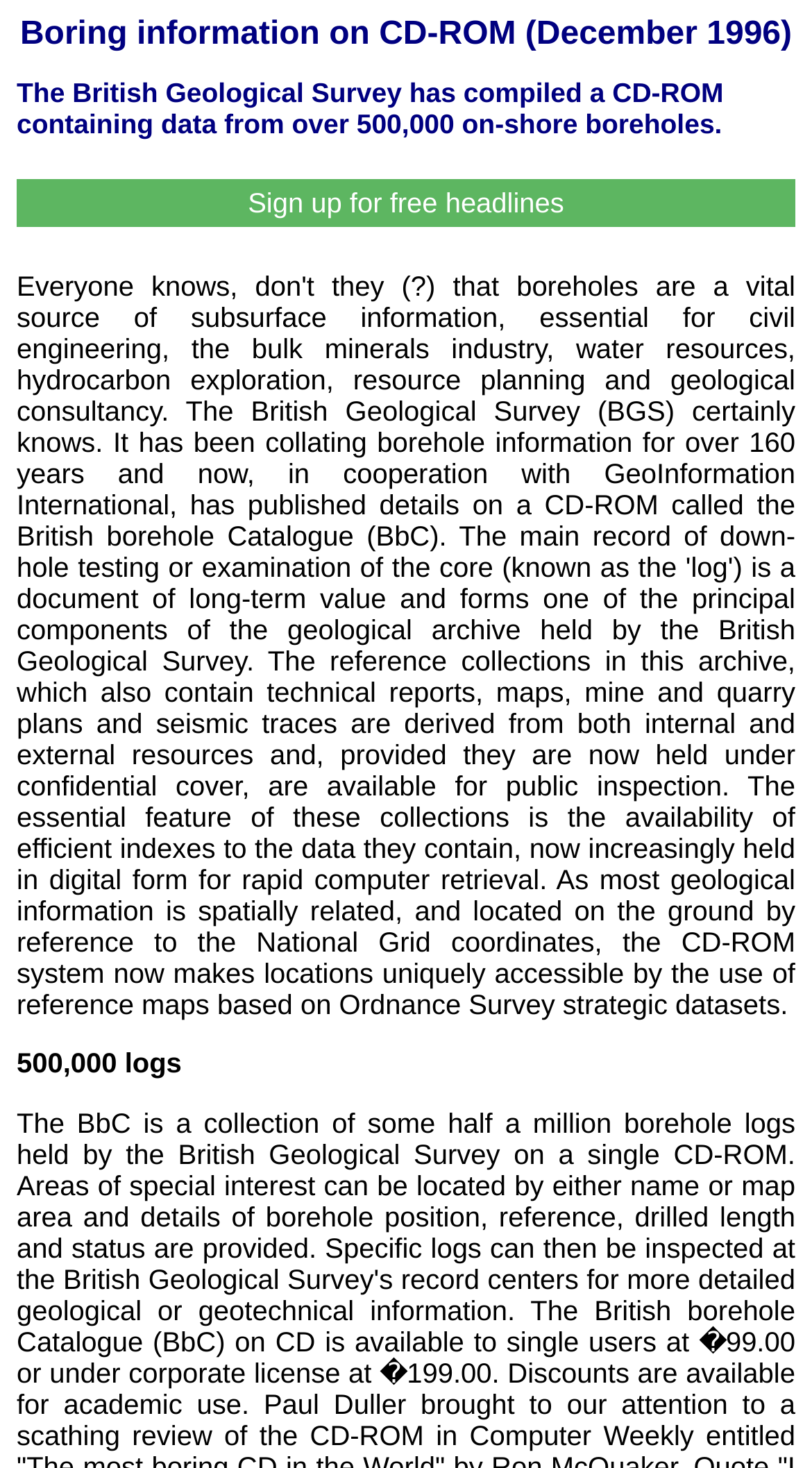Can you locate the main headline on this webpage and provide its text content?

Boring information on CD-ROM (December 1996)